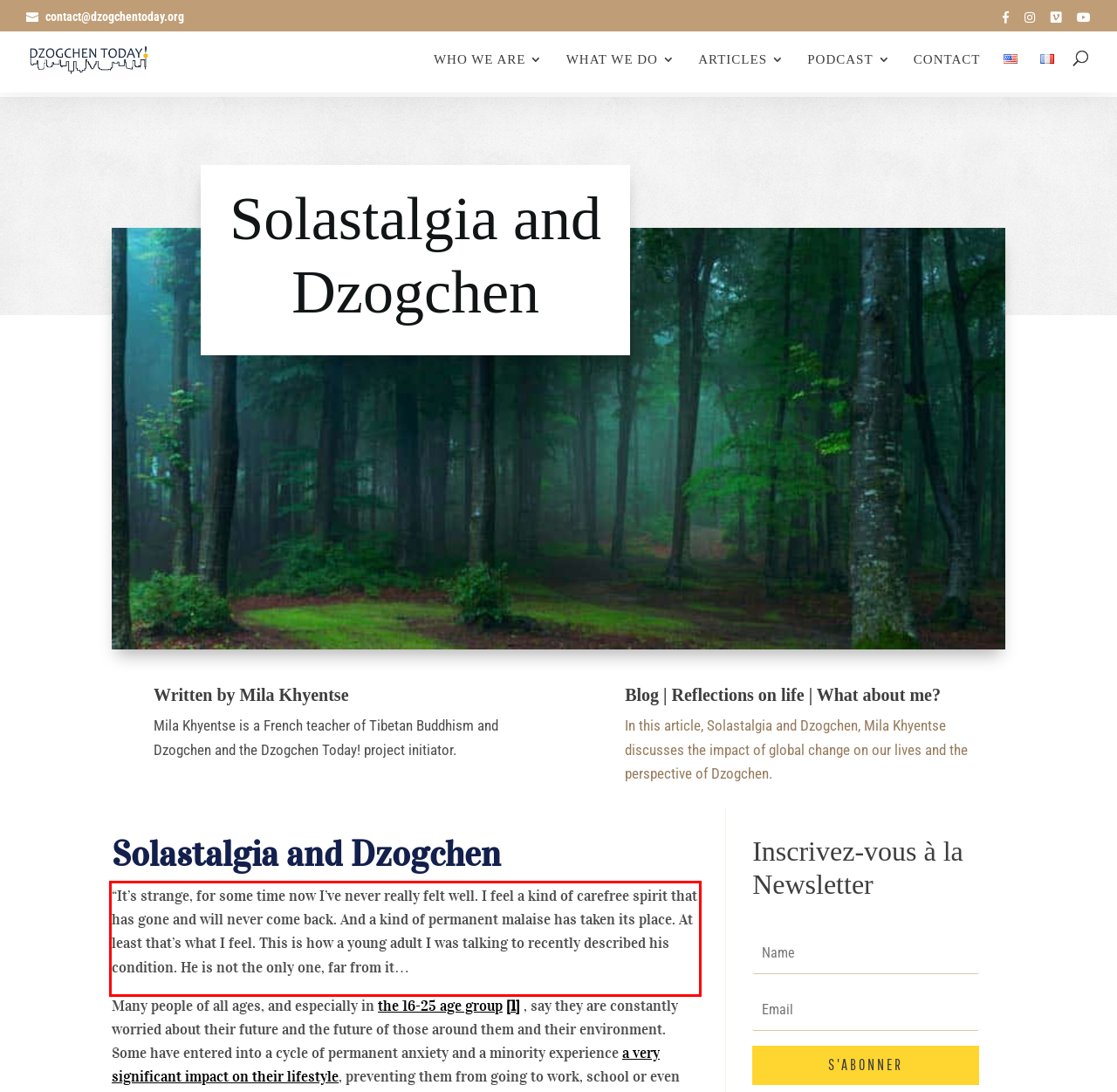Given a screenshot of a webpage containing a red rectangle bounding box, extract and provide the text content found within the red bounding box.

“It’s strange, for some time now I’ve never really felt well. I feel a kind of carefree spirit that has gone and will never come back. And a kind of permanent malaise has taken its place. At least that’s what I feel. This is how a young adult I was talking to recently described his condition. He is not the only one, far from it…